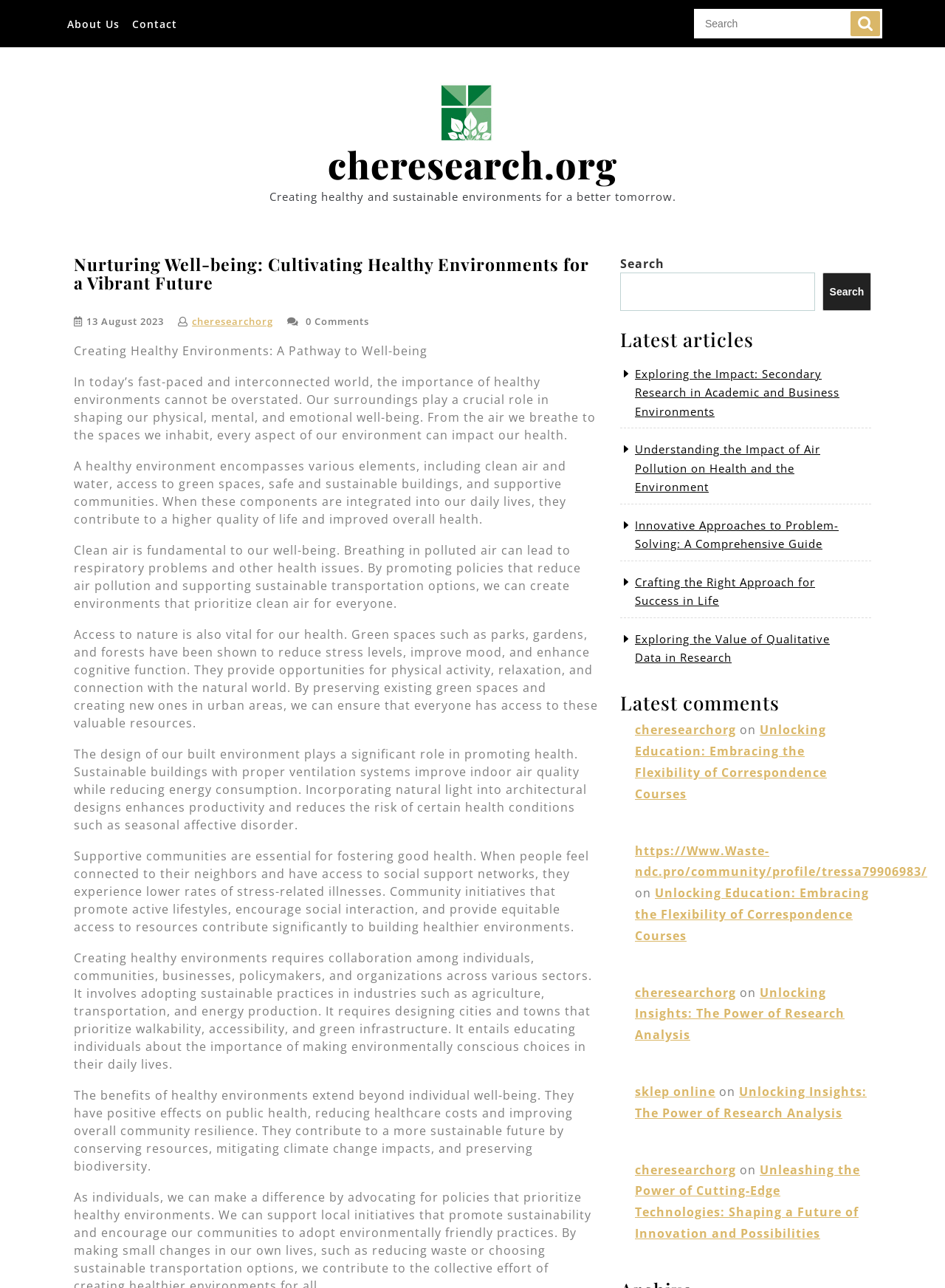Locate the bounding box of the UI element with the following description: "parent_node: Search name="s"".

[0.656, 0.212, 0.862, 0.241]